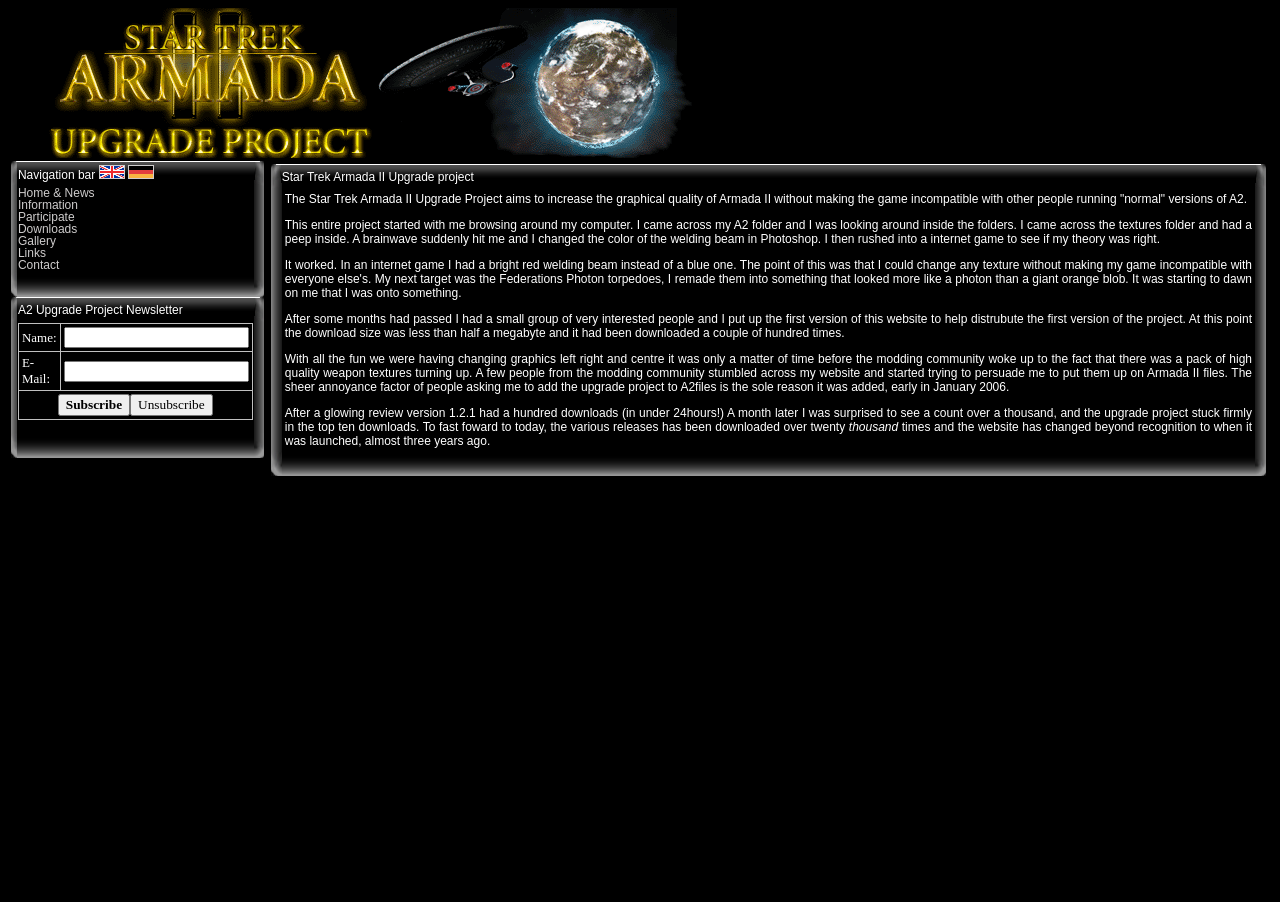Determine the bounding box coordinates of the clickable area required to perform the following instruction: "Enter your name in the input field". The coordinates should be represented as four float numbers between 0 and 1: [left, top, right, bottom].

[0.05, 0.363, 0.194, 0.386]